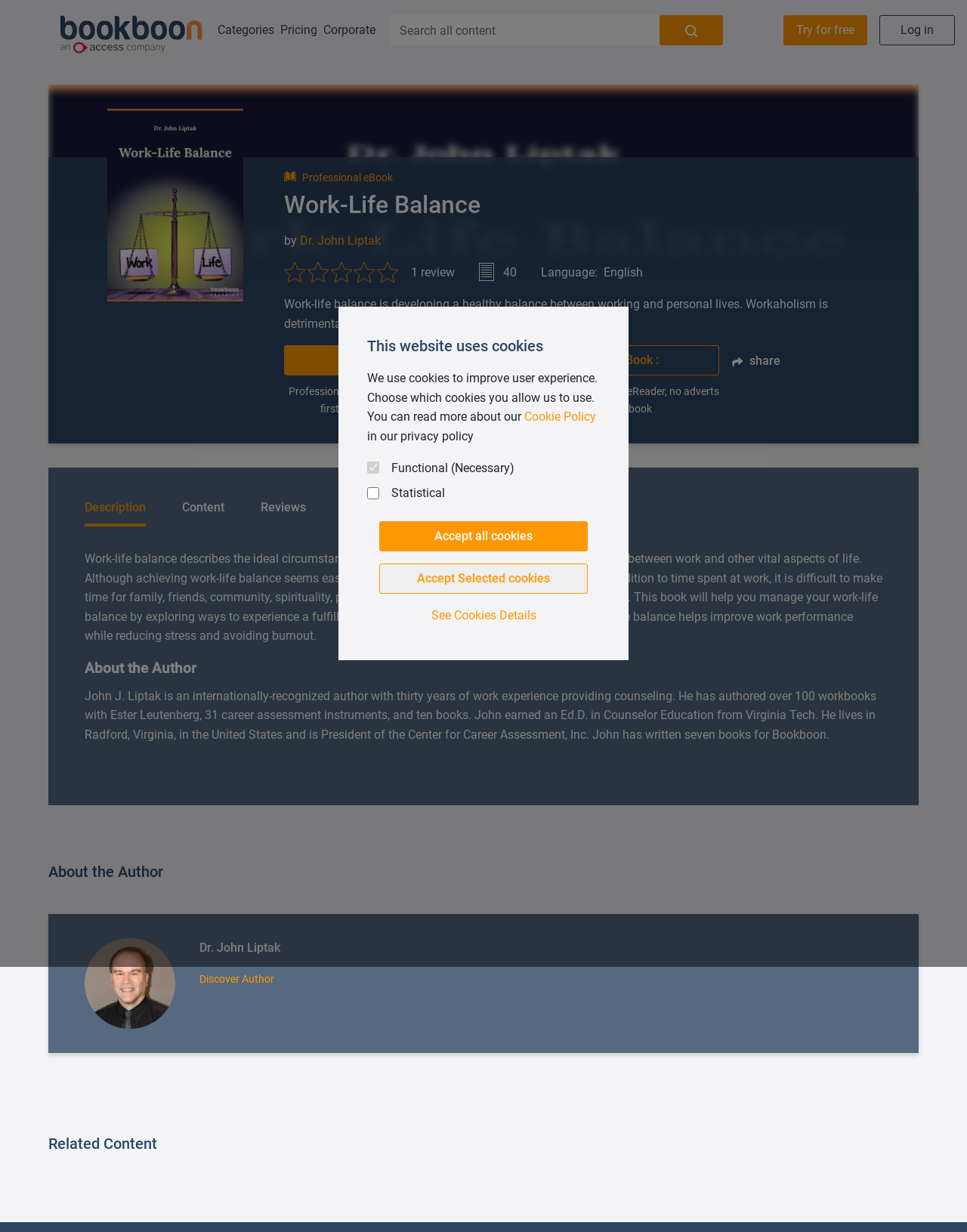Provide the bounding box coordinates of the area you need to click to execute the following instruction: "View the 'Blog' page".

None